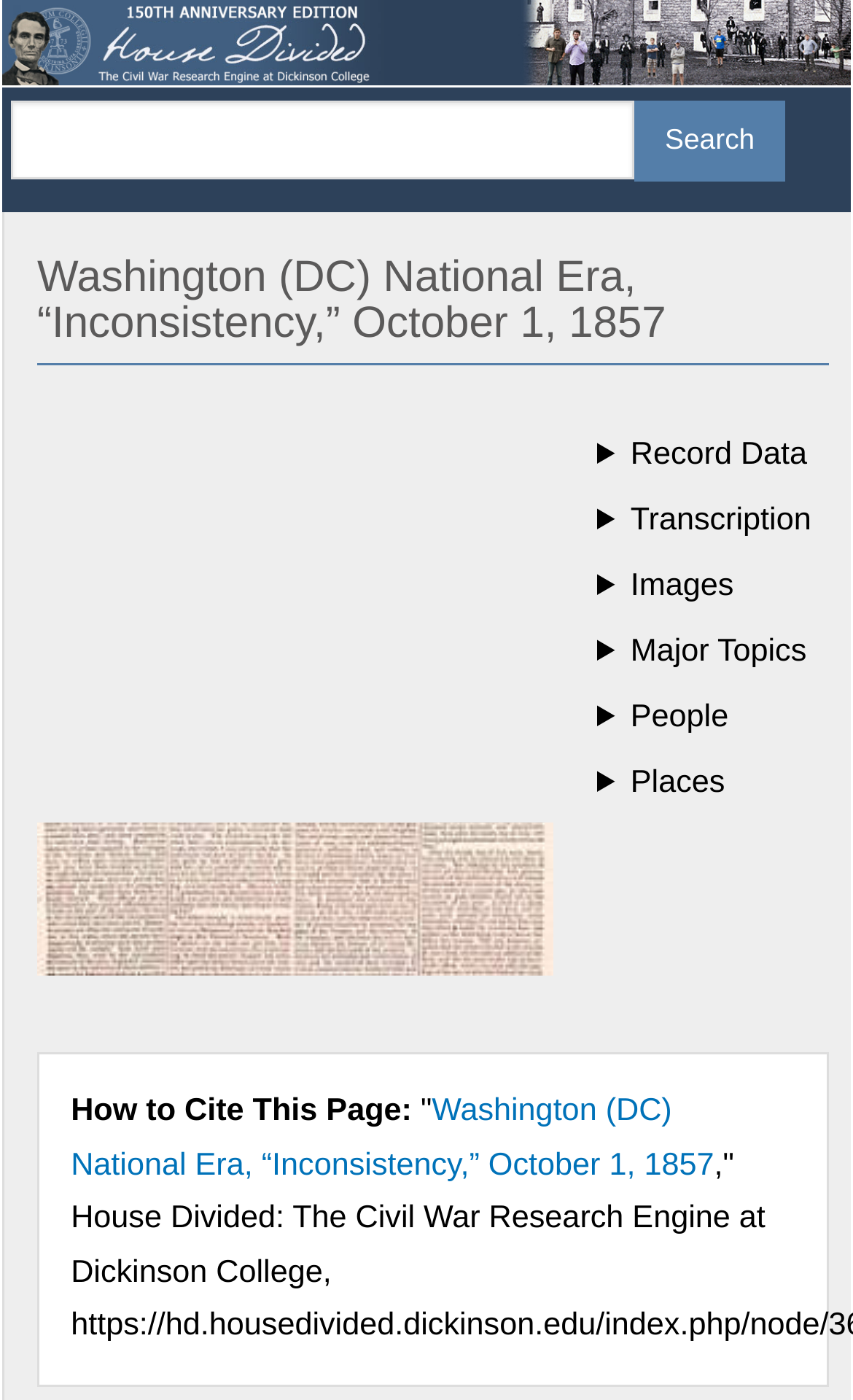Find the bounding box coordinates of the element to click in order to complete this instruction: "Cite this page". The bounding box coordinates must be four float numbers between 0 and 1, denoted as [left, top, right, bottom].

[0.083, 0.781, 0.837, 0.845]